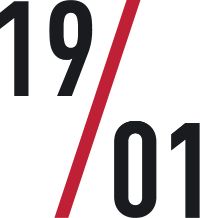What is the typography style used?
From the details in the image, provide a complete and detailed answer to the question.

The graphic design features bold, modern typography, which suggests a contemporary approach to representing historical dates, blending past significance with modern design elements.